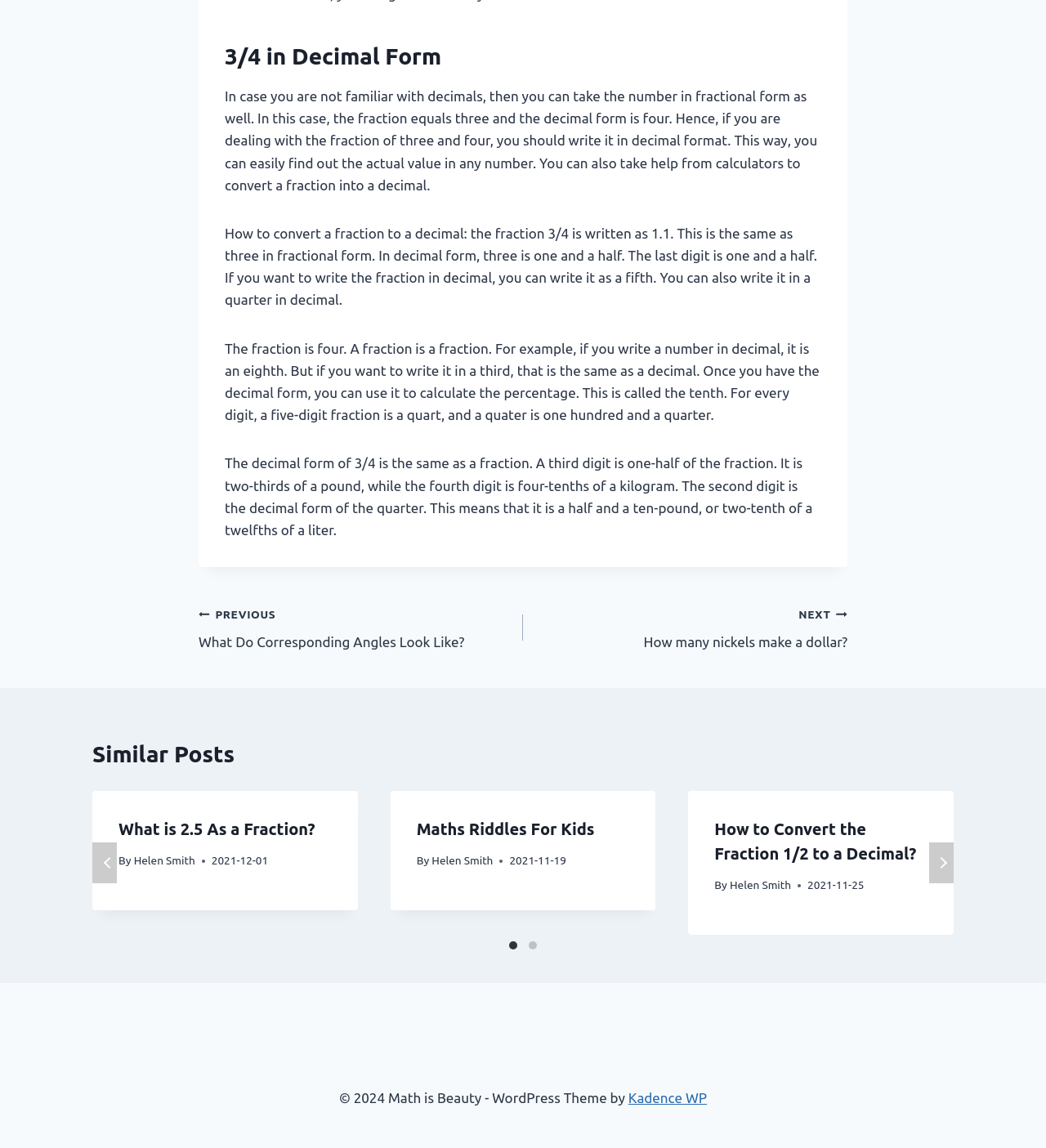What is the theme of the website?
Please use the image to deliver a detailed and complete answer.

The webpage has a footer section that mentions the website's theme, which is Kadence WP.